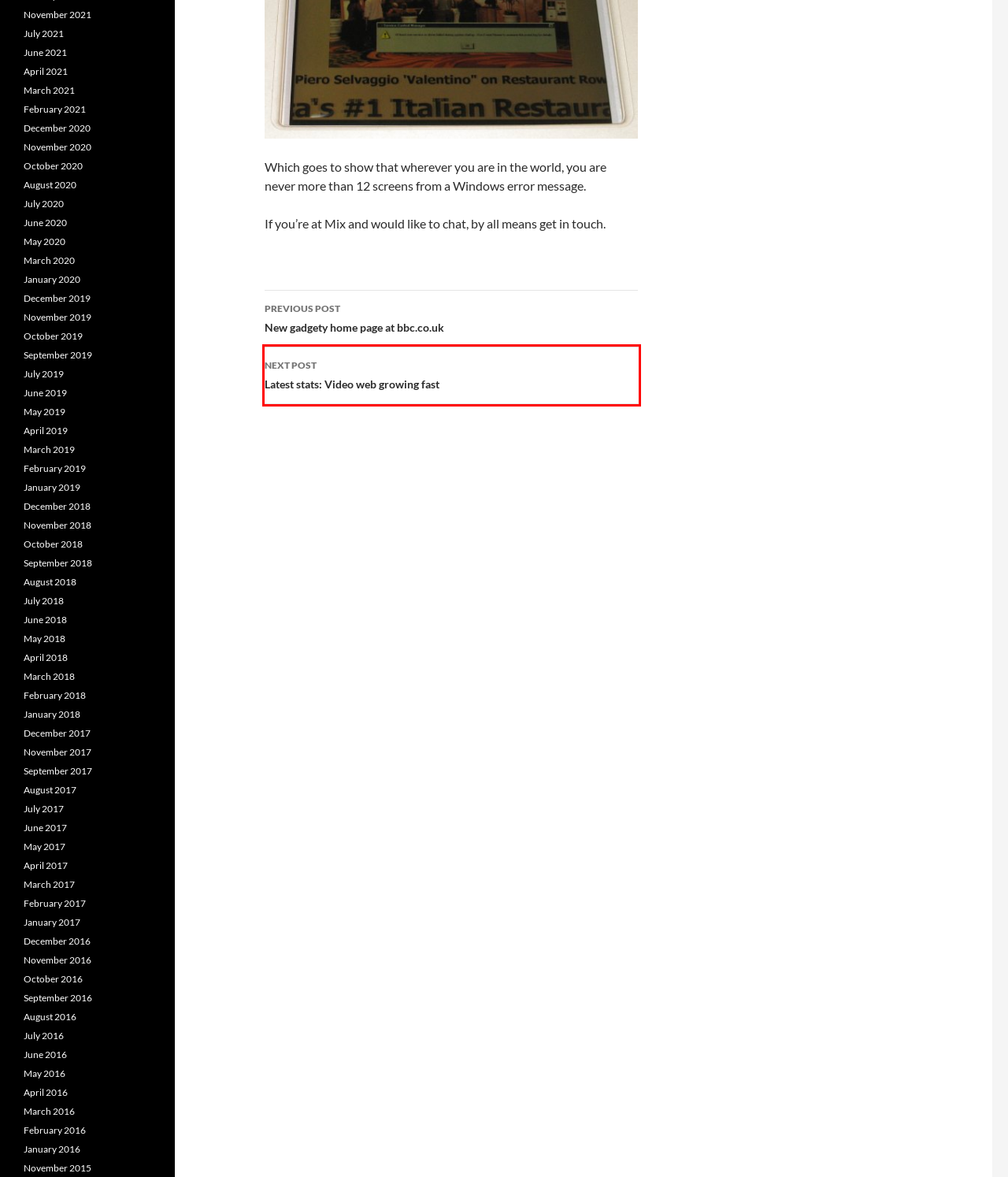Consider the screenshot of a webpage with a red bounding box and select the webpage description that best describes the new page that appears after clicking the element inside the red box. Here are the candidates:
A. March | 2019 | Tim Anderson's IT Writing
B. September | 2016 | Tim Anderson's IT Writing
C. November | 2020 | Tim Anderson's IT Writing
D. May | 2016 | Tim Anderson's IT Writing
E. June | 2021 | Tim Anderson's IT Writing
F. Latest stats: Video web growing fast | Tim Anderson's IT Writing
G. July | 2017 | Tim Anderson's IT Writing
H. July | 2019 | Tim Anderson's IT Writing

F